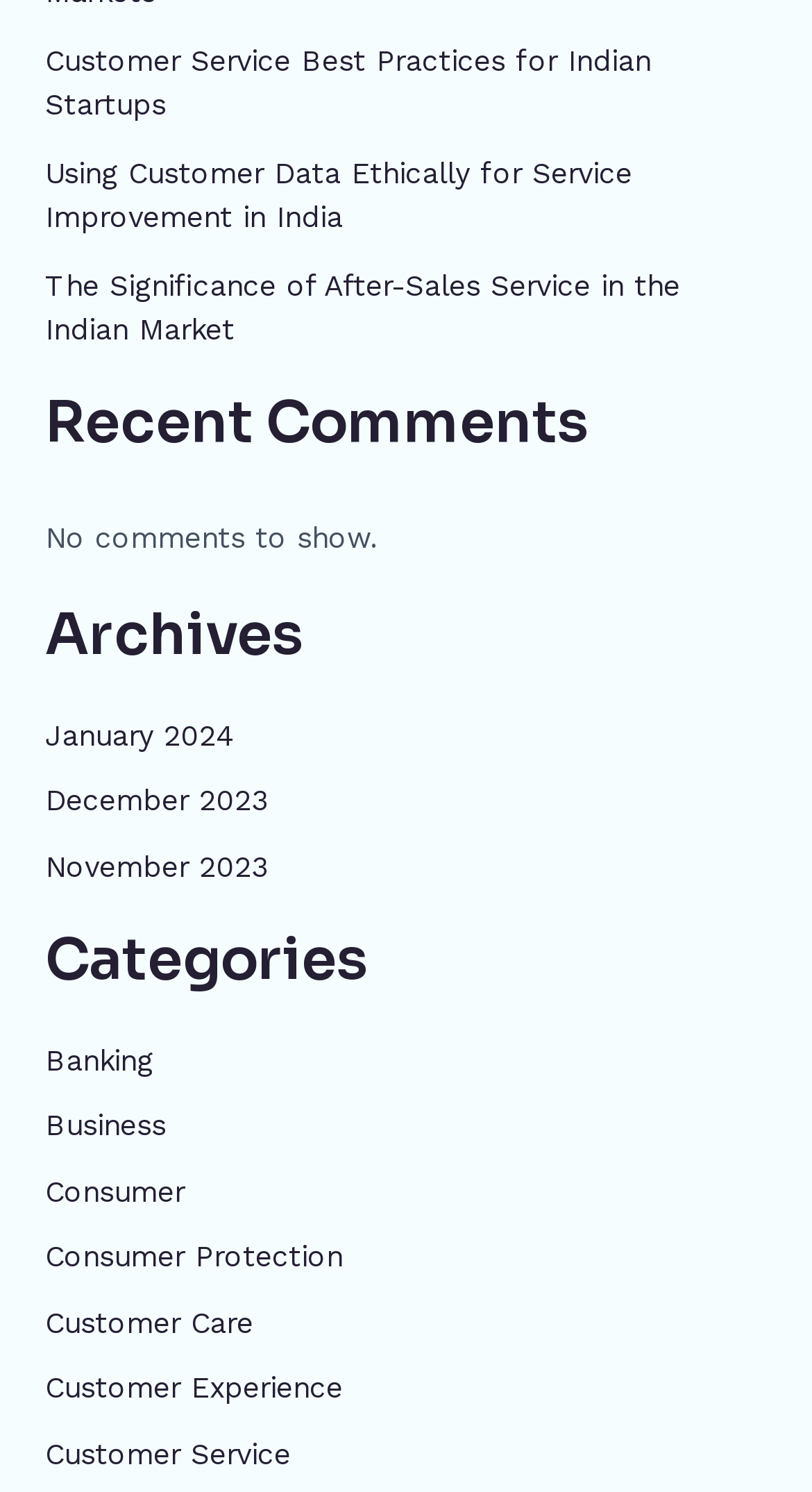What is the last category listed on the webpage?
From the screenshot, supply a one-word or short-phrase answer.

Customer Service